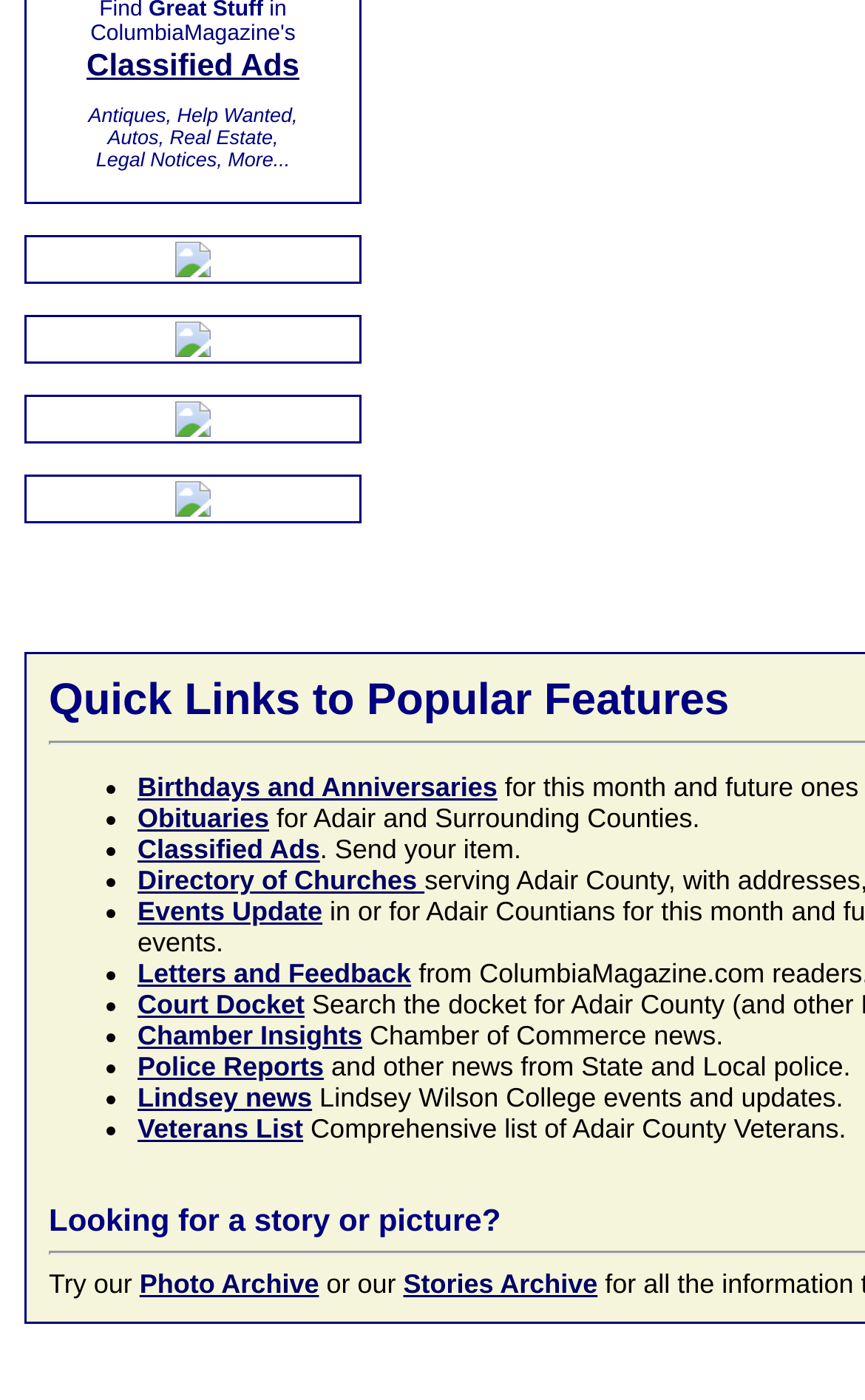What type of content is available in the 'Events Update' section?
Please provide a detailed answer to the question.

Based on the link element with OCR text 'Events Update', I assumed that this section provides information about upcoming events, which could include news, announcements, or schedules.